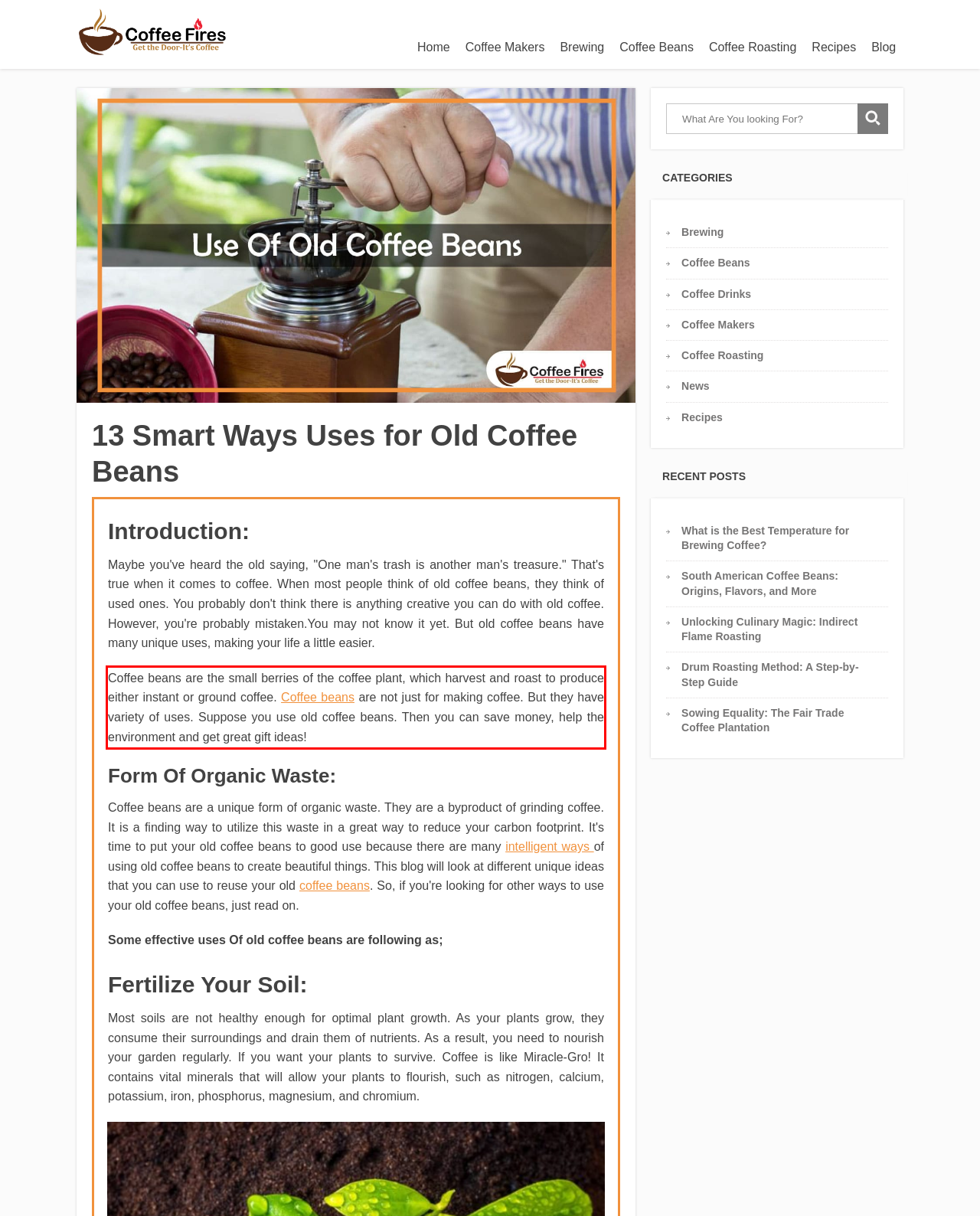Within the screenshot of a webpage, identify the red bounding box and perform OCR to capture the text content it contains.

Coffee beans are the small berries of the coffee plant, which harvest and roast to produce either instant or ground coffee. Coffee beans are not just for making coffee. But they have variety of uses. Suppose you use old coffee beans. Then you can save money, help the environment and get great gift ideas!